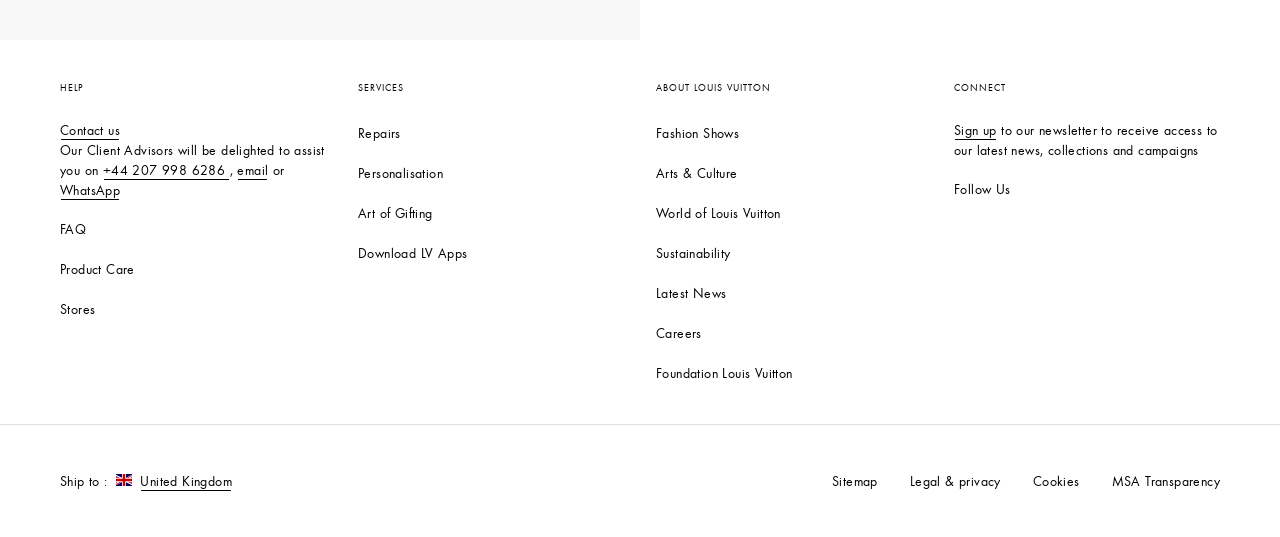Where is the 'Stores' link located?
Answer the question with a thorough and detailed explanation.

I analyzed the bounding box coordinates of the 'Stores' link and found that its y1 and y2 values are 0.559 and 0.592, respectively, which indicates that it is located at the top left of the webpage.